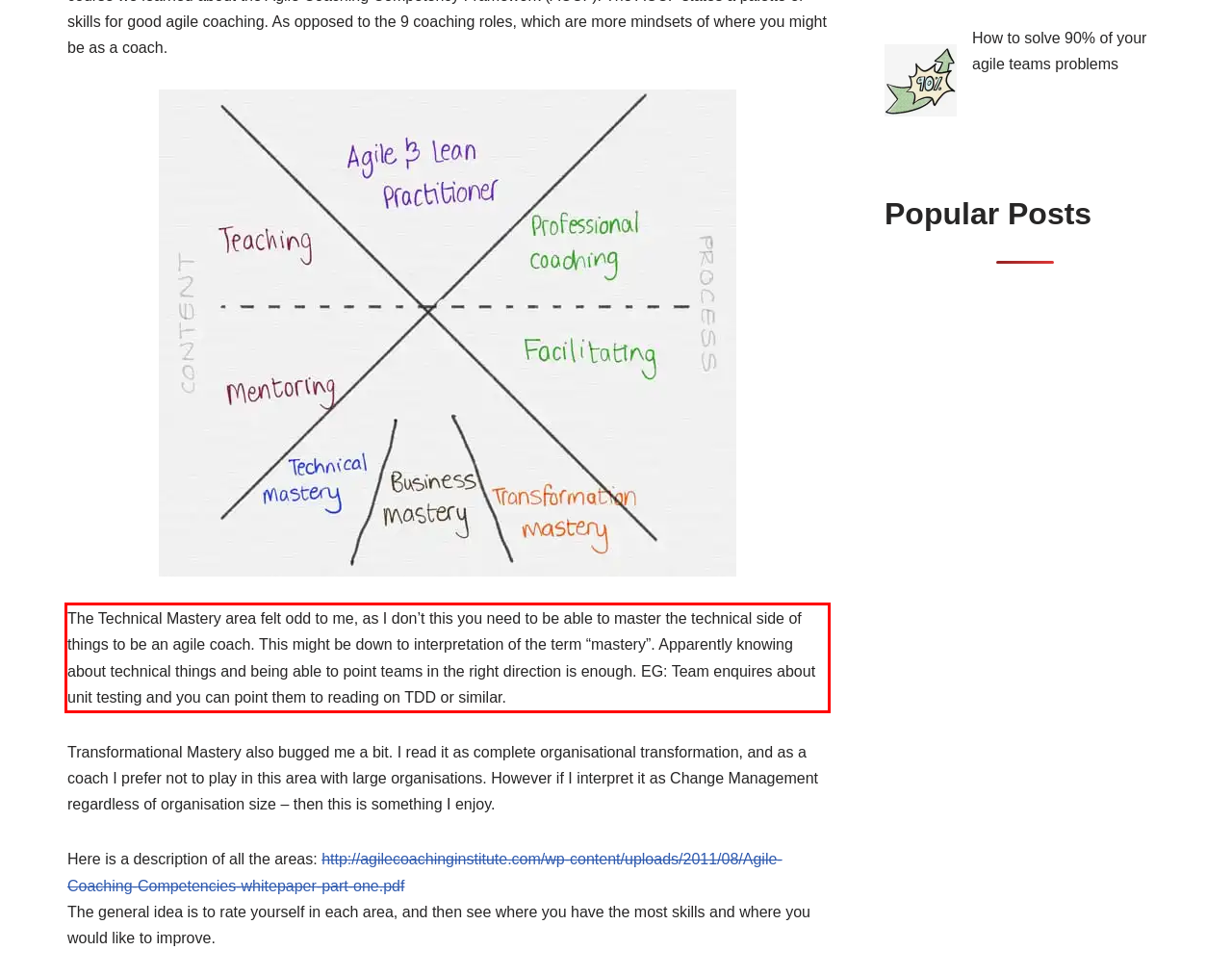You have a webpage screenshot with a red rectangle surrounding a UI element. Extract the text content from within this red bounding box.

The Technical Mastery area felt odd to me, as I don’t this you need to be able to master the technical side of things to be an agile coach. This might be down to interpretation of the term “mastery”. Apparently knowing about technical things and being able to point teams in the right direction is enough. EG: Team enquires about unit testing and you can point them to reading on TDD or similar.